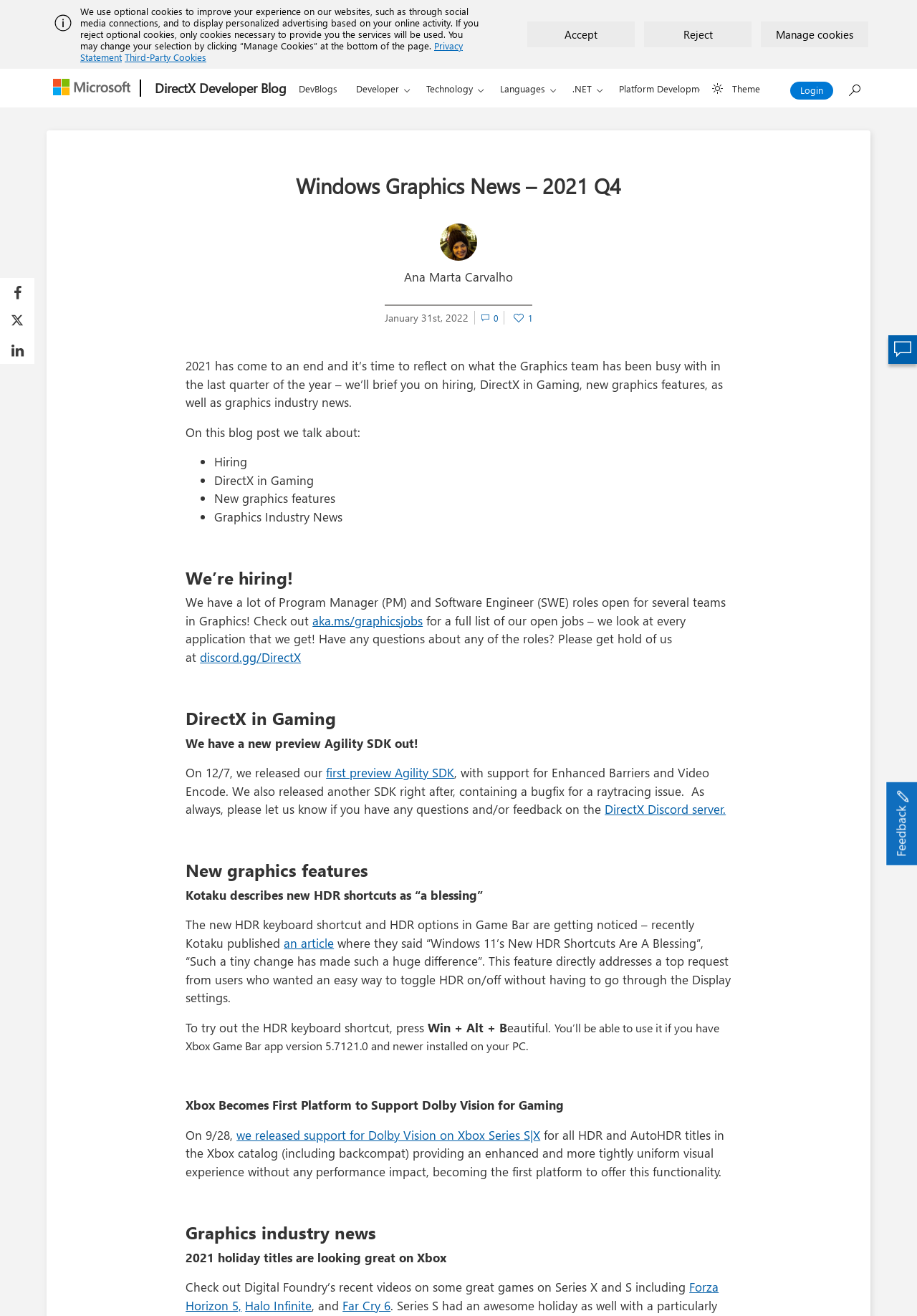Given the description .NET, predict the bounding box coordinates of the UI element. Ensure the coordinates are in the format (top-left x, top-left y, bottom-right x, bottom-right y) and all values are between 0 and 1.

[0.614, 0.053, 0.67, 0.082]